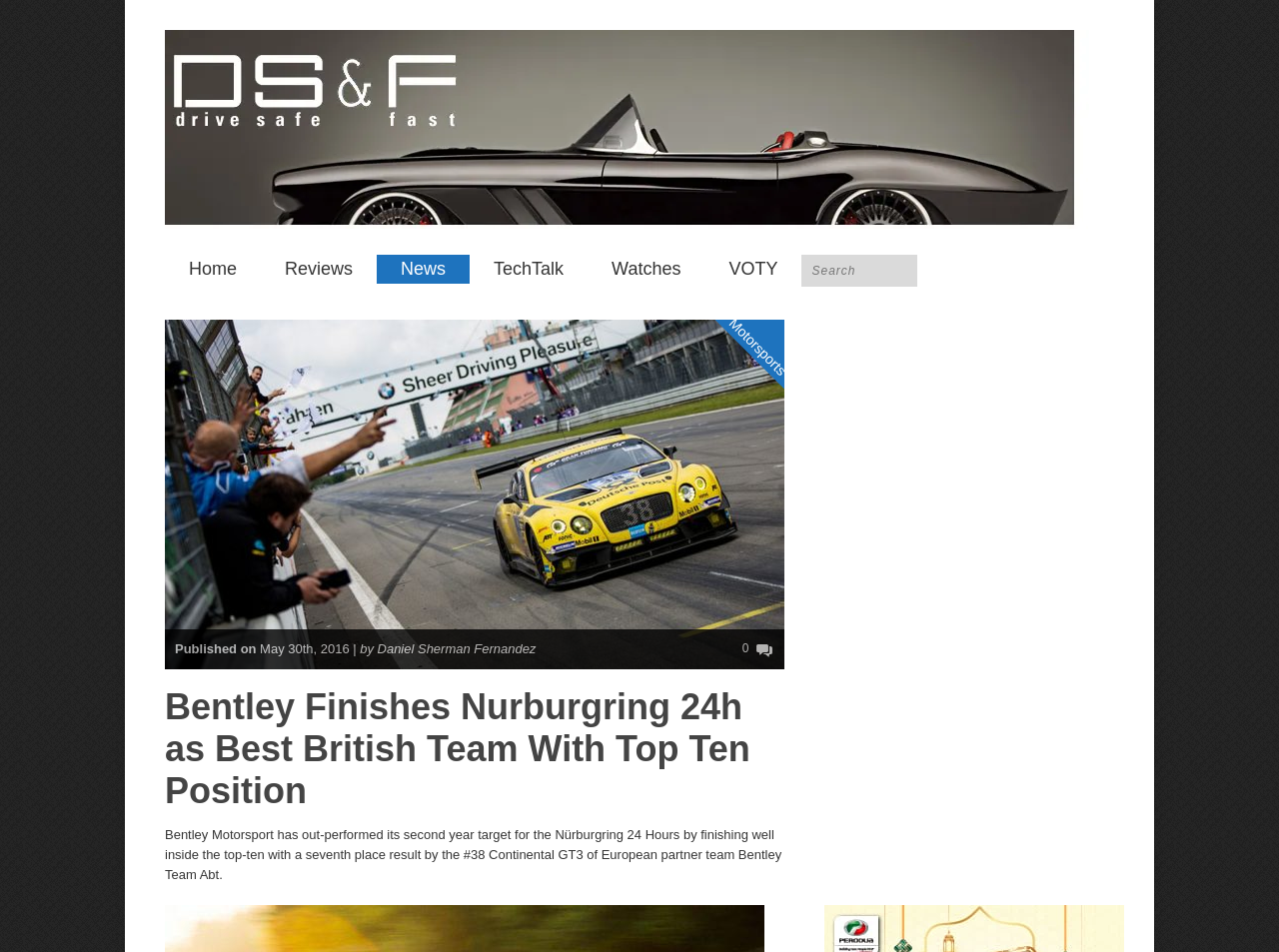Answer the question with a brief word or phrase:
What is the date of the published article?

May 30th, 2016